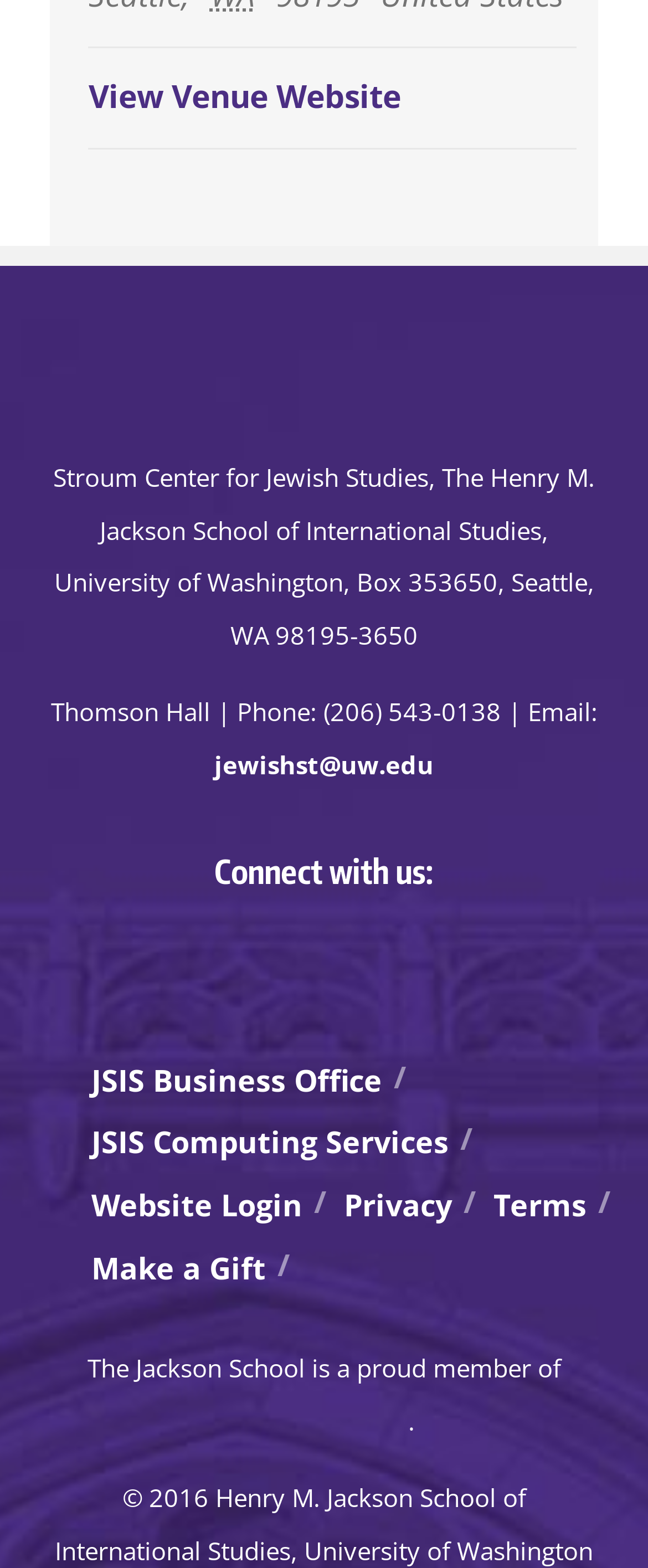Please identify the bounding box coordinates of the area that needs to be clicked to fulfill the following instruction: "Connect with us on Facebook."

[0.285, 0.591, 0.392, 0.639]